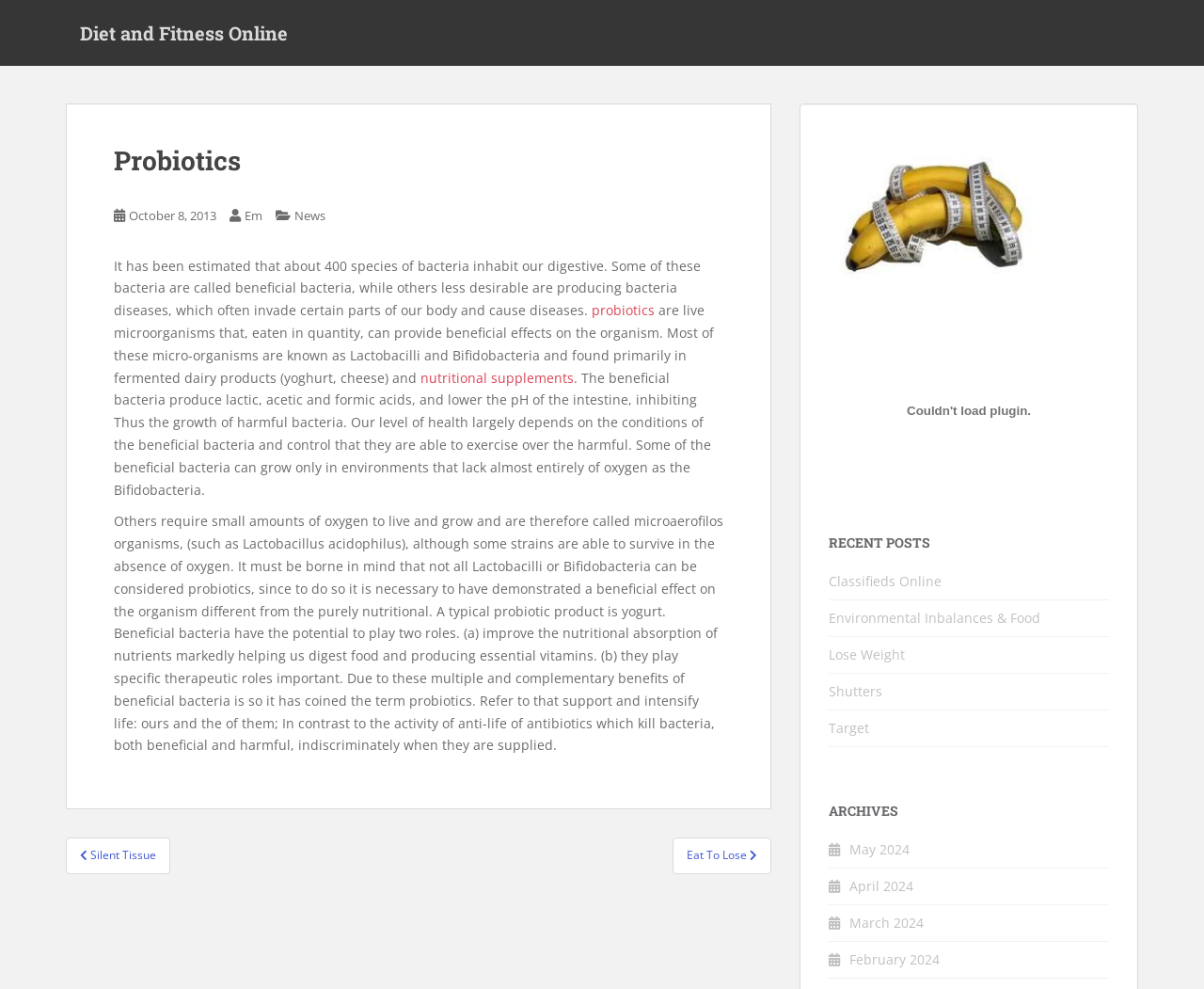Find the bounding box of the UI element described as: "Target". The bounding box coordinates should be given as four float values between 0 and 1, i.e., [left, top, right, bottom].

[0.688, 0.727, 0.722, 0.745]